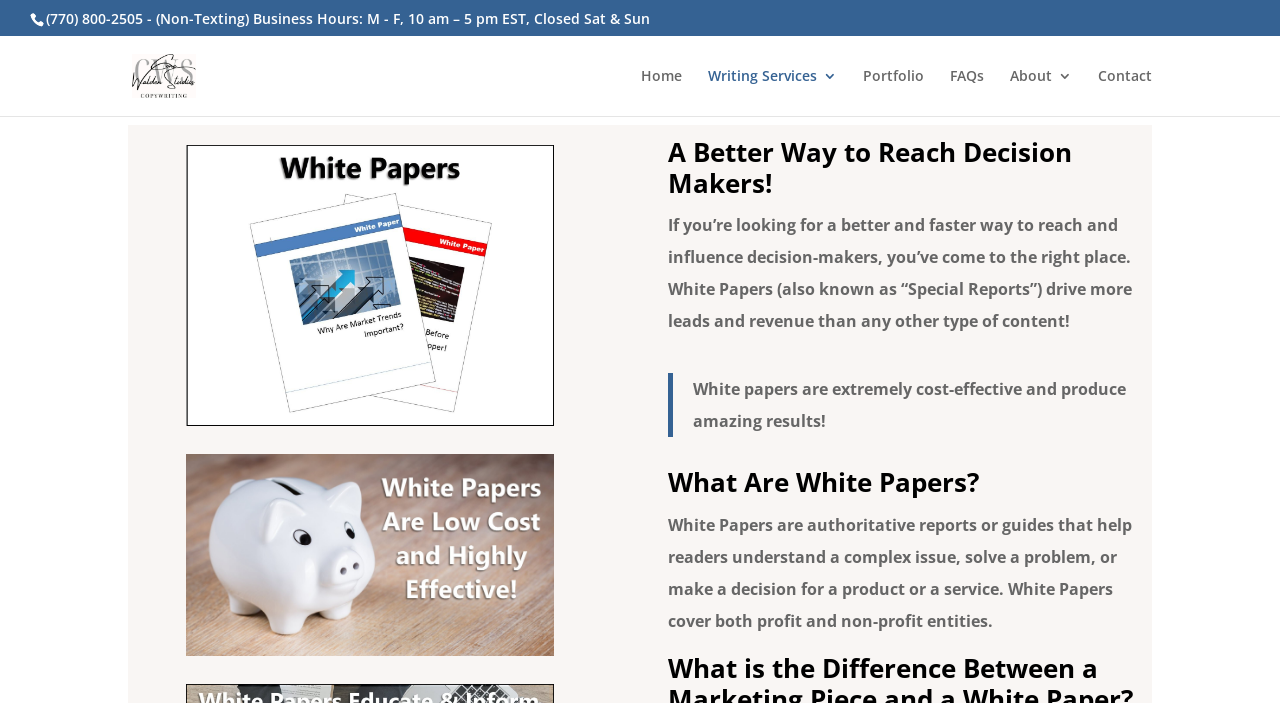Answer with a single word or phrase: 
What is the main topic of the webpage?

White Papers and Lead Generation